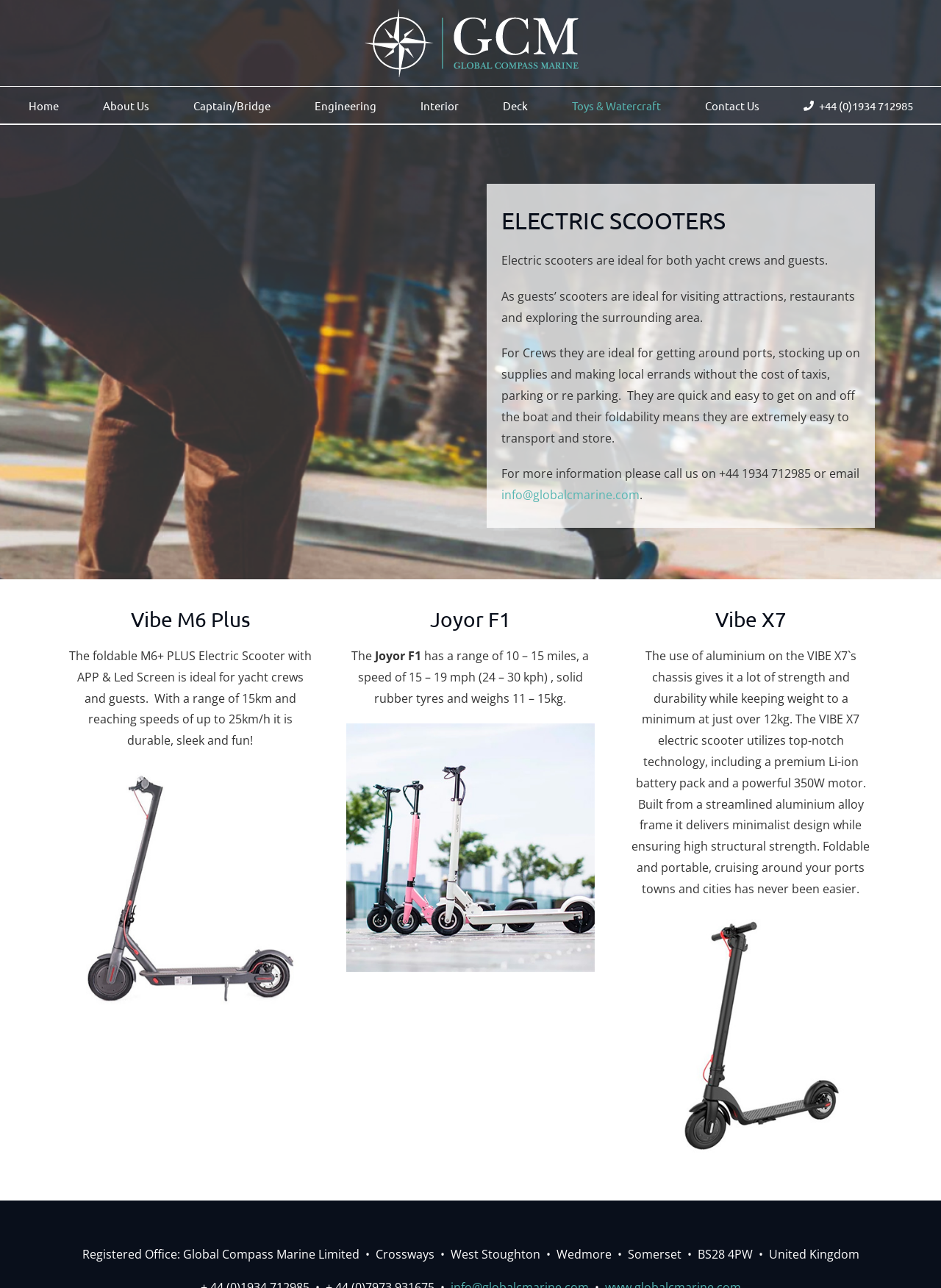What is the range of the Vibe M6 Plus?
Answer with a single word or phrase, using the screenshot for reference.

15km